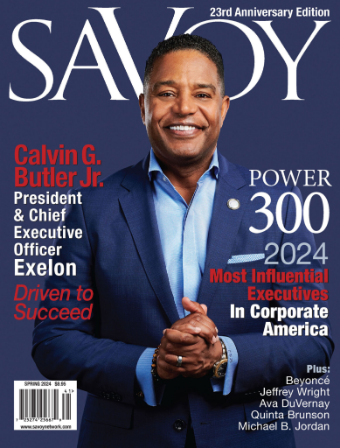Craft a thorough explanation of what is depicted in the image.

This image showcases the cover of the Savoy Magazine's Spring 2024 issue, celebrating its 23rd Anniversary Edition. The cover prominently features Calvin G. Butler Jr., the President and Chief Executive Officer of Exelon. He is depicted in a confident pose, wearing a sharp suit and smiling warmly at the camera, encapsulating a sense of leadership and professionalism. 

The issue highlights the "Power 300" list for 2024, recognizing the most influential executives in corporate America. In addition to Butler, the cover mentions other notable figures including Beyoncé, Jeffrey Wright, Ava DuVernay, Quinta Brunson, and Michael B. Jordan. The tagline "Driven to Succeed" underscores the theme of ambition and accomplishment that resonates throughout the publication. The design combines a sleek aesthetic with bold typography, emphasizing the magazine's focus on excellence and influence in the business world.